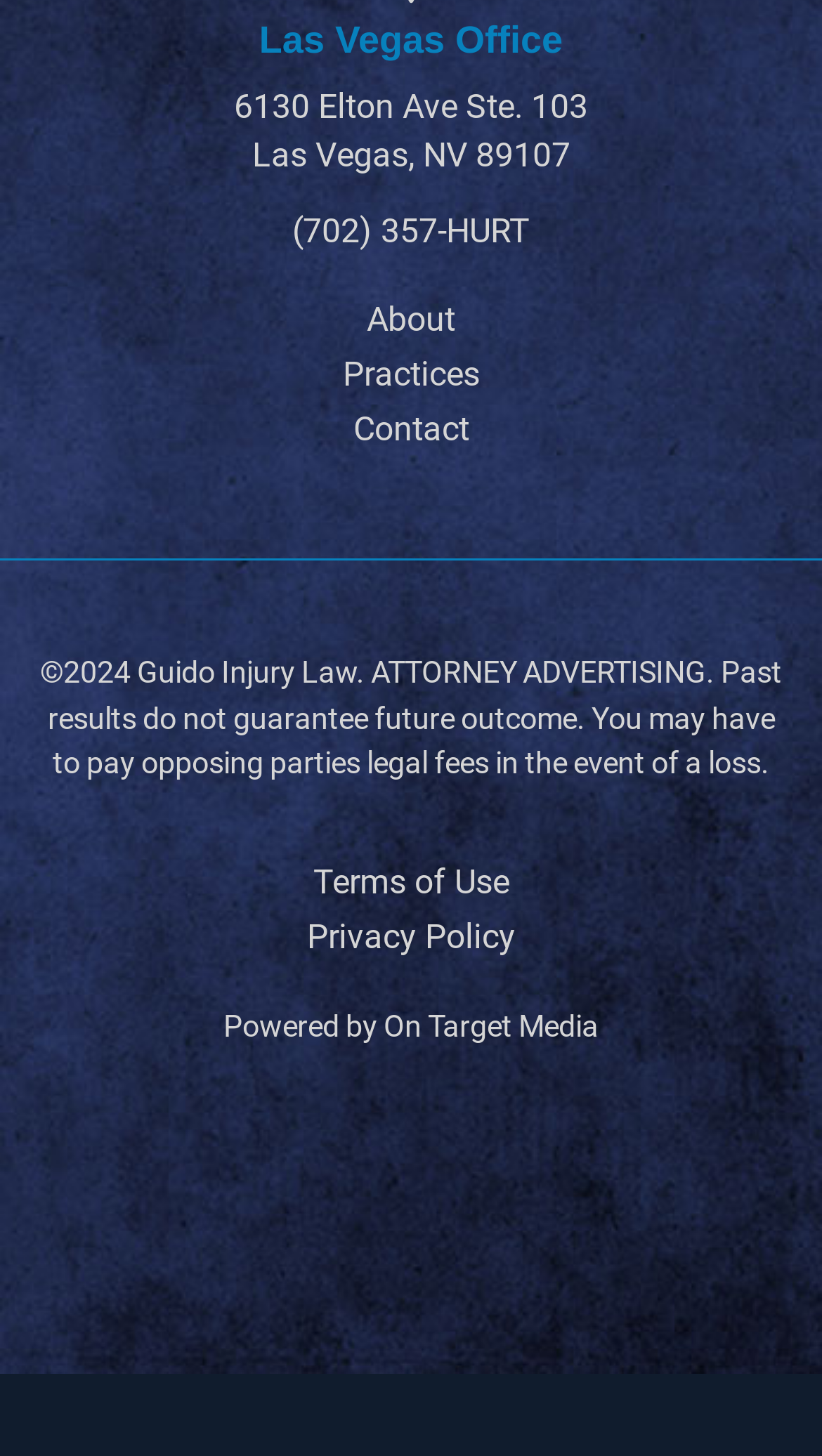Determine the bounding box for the UI element described here: "Baldwin Park".

None